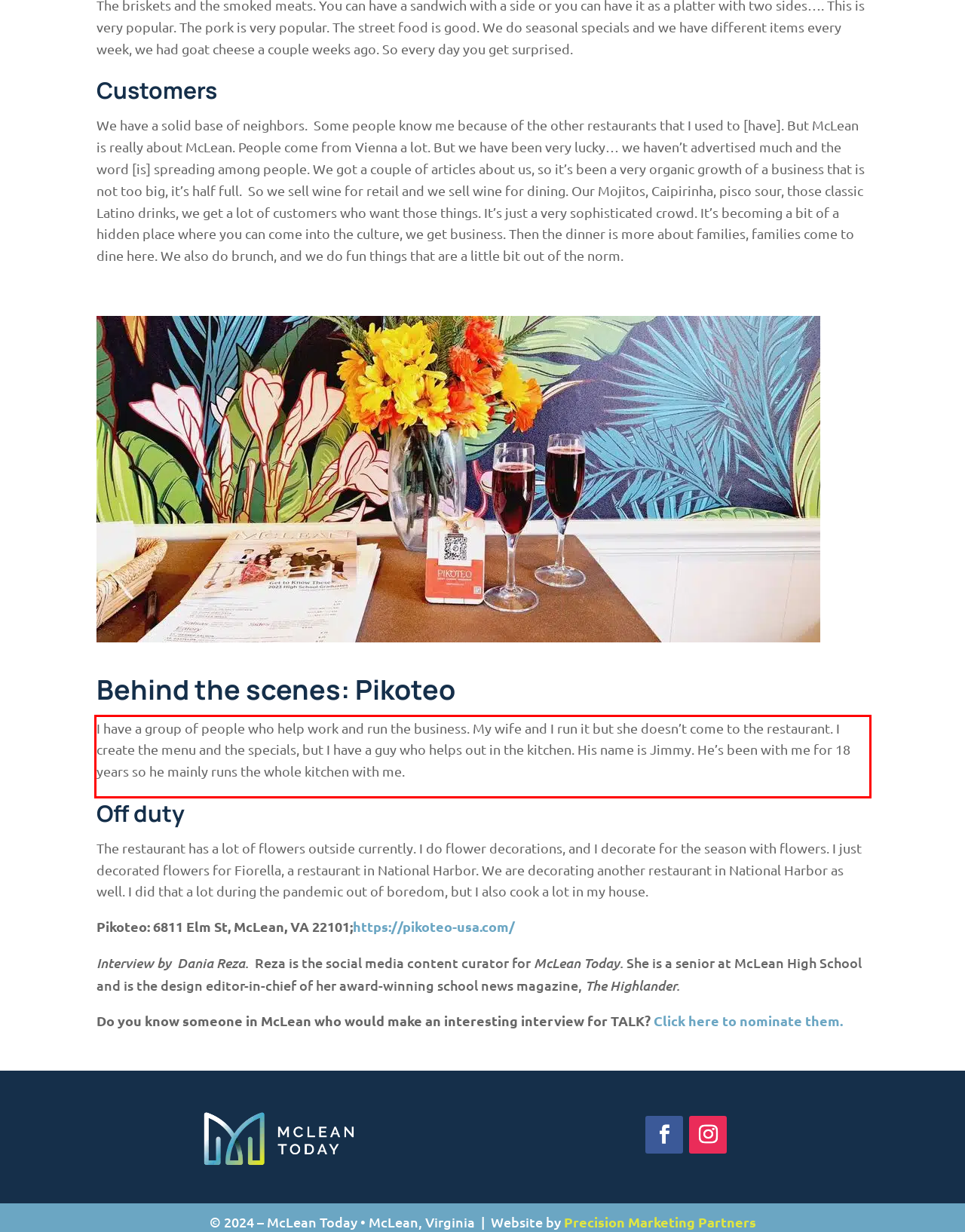Given a screenshot of a webpage with a red bounding box, please identify and retrieve the text inside the red rectangle.

I have a group of people who help work and run the business. My wife and I run it but she doesn’t come to the restaurant. I create the menu and the specials, but I have a guy who helps out in the kitchen. His name is Jimmy. He’s been with me for 18 years so he mainly runs the whole kitchen with me.